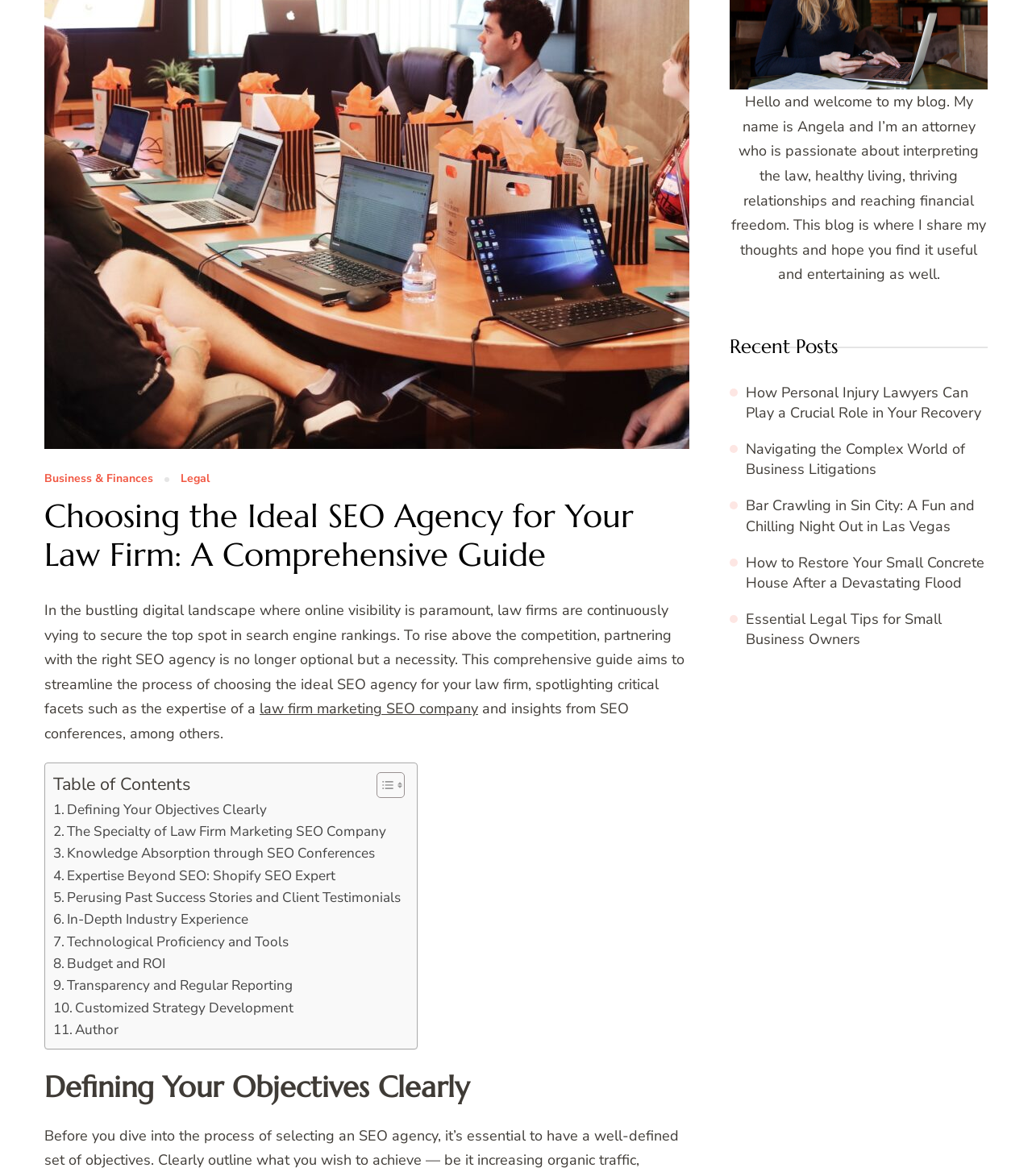Bounding box coordinates are specified in the format (top-left x, top-left y, bottom-right x, bottom-right y). All values are floating point numbers bounded between 0 and 1. Please provide the bounding box coordinate of the region this sentence describes: Technological Proficiency and Tools

[0.052, 0.791, 0.28, 0.81]